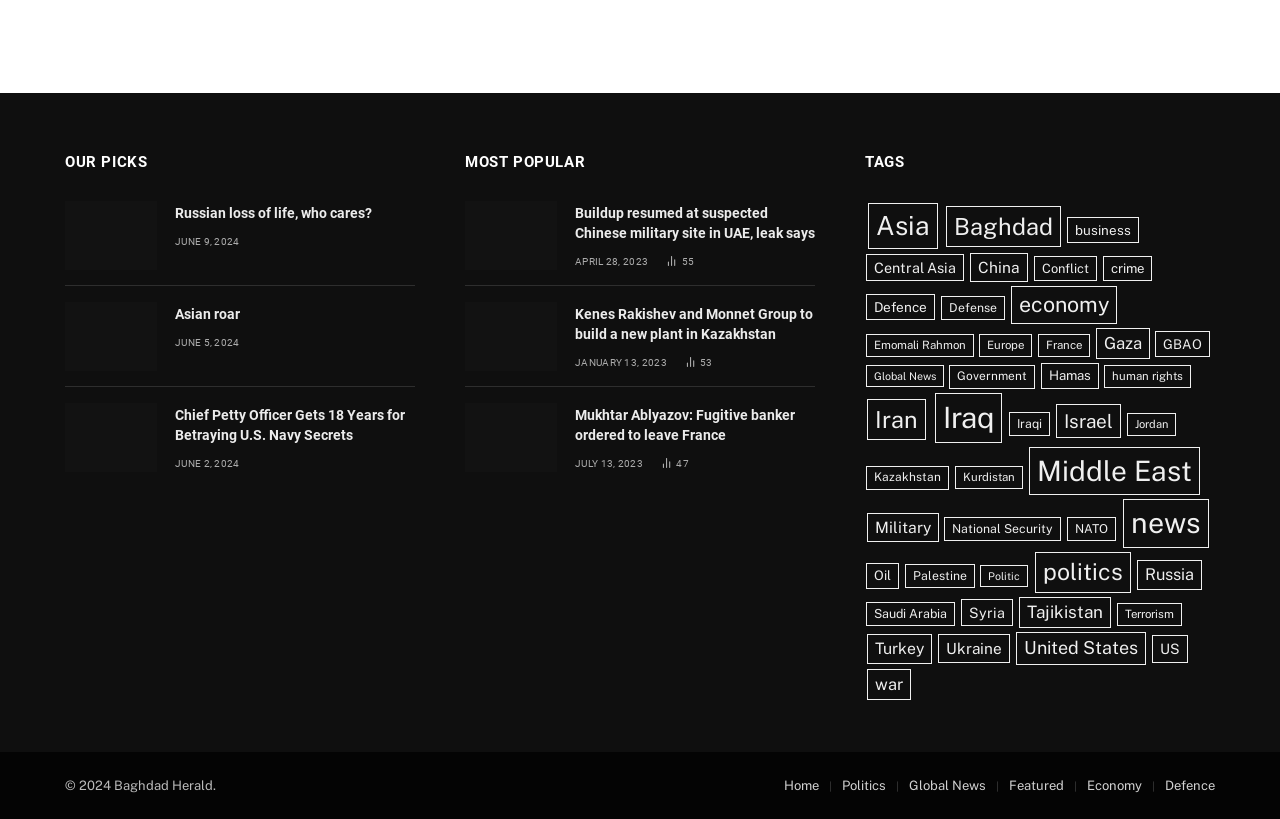Use a single word or phrase to answer the question:
How many items are in the 'Middle East' category?

372